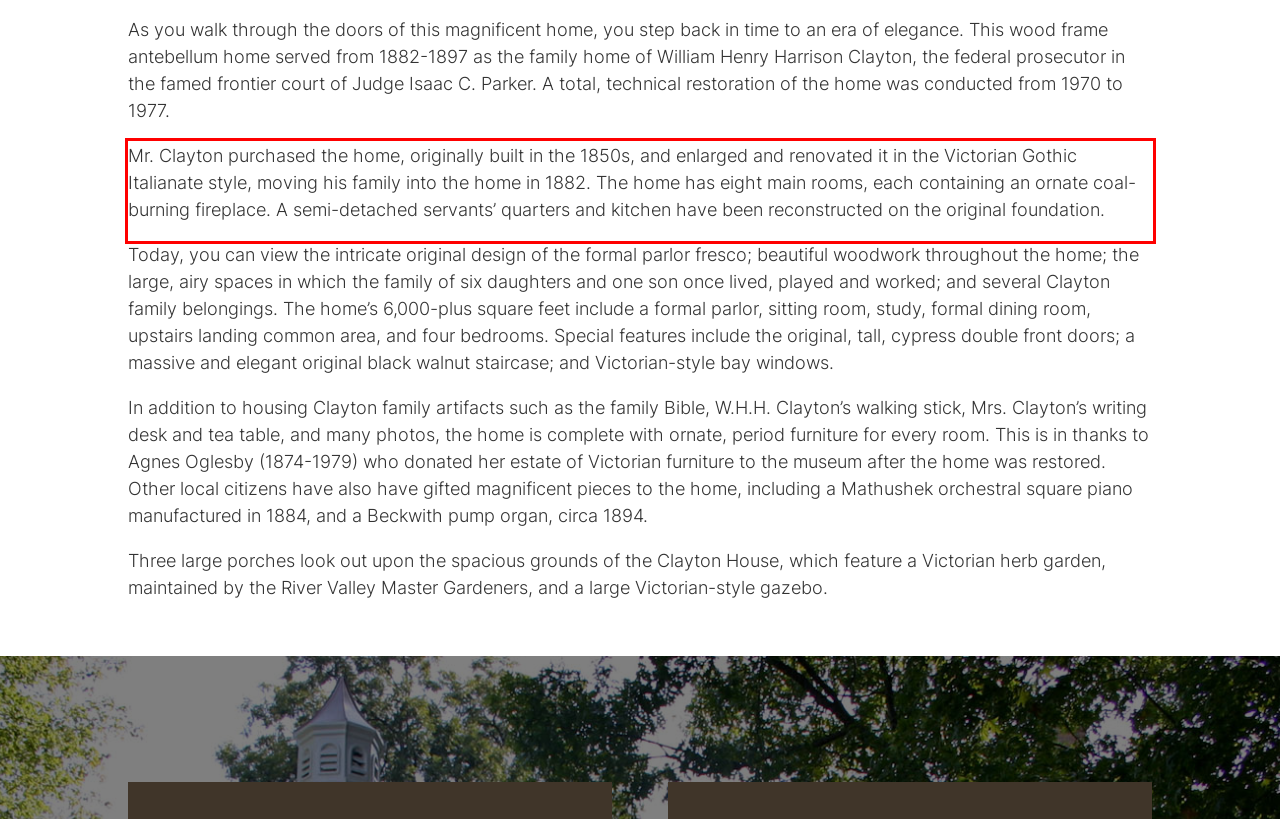Please identify and extract the text from the UI element that is surrounded by a red bounding box in the provided webpage screenshot.

Mr. Clayton purchased the home, originally built in the 1850s, and enlarged and renovated it in the Victorian Gothic Italianate style, moving his family into the home in 1882. The home has eight main rooms, each containing an ornate coal-burning fireplace. A semi-detached servants’ quarters and kitchen have been reconstructed on the original foundation.